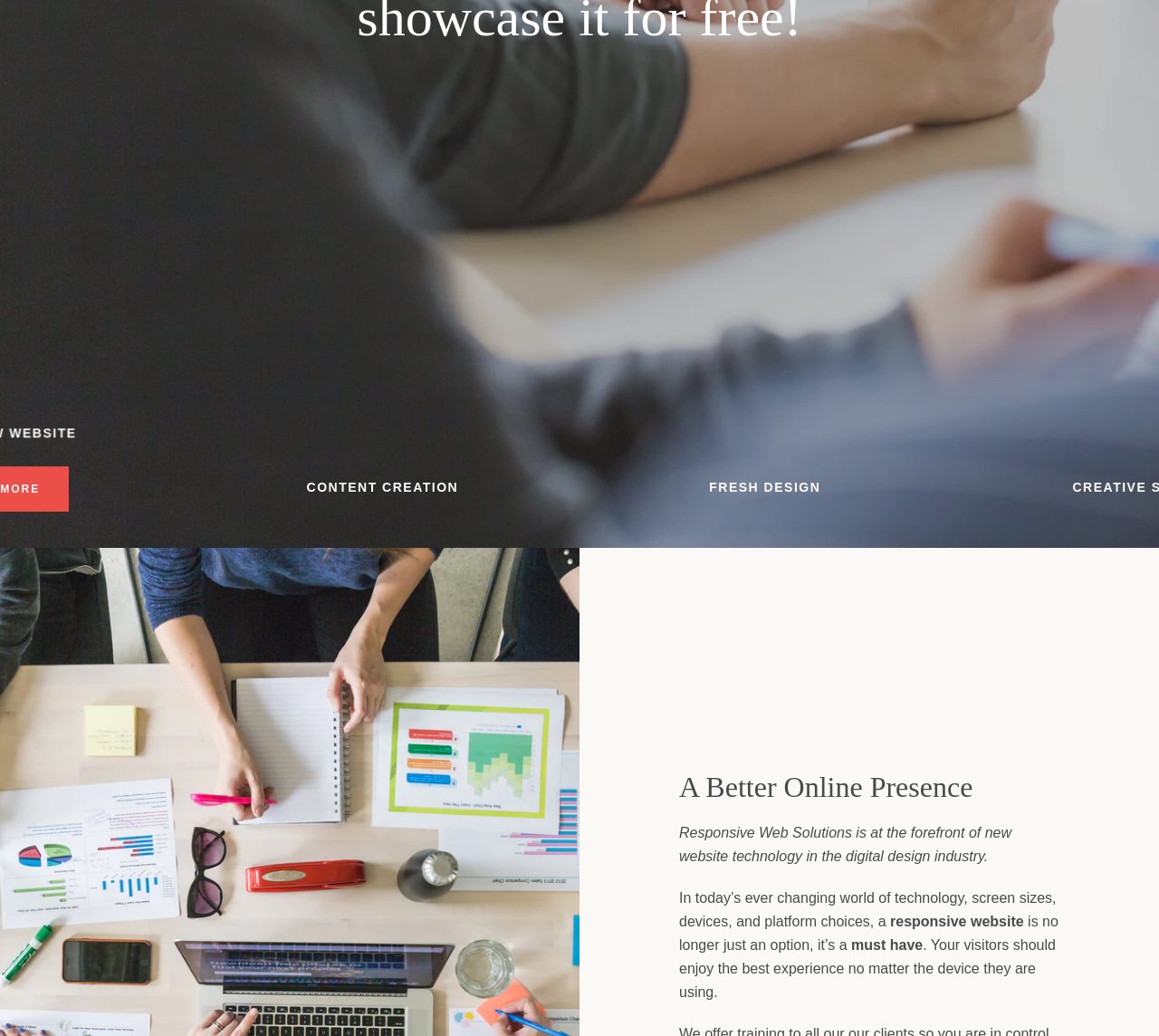Locate the bounding box of the UI element described in the following text: "Slide 3 Fresh Design".

[0.581, 0.443, 0.739, 0.498]